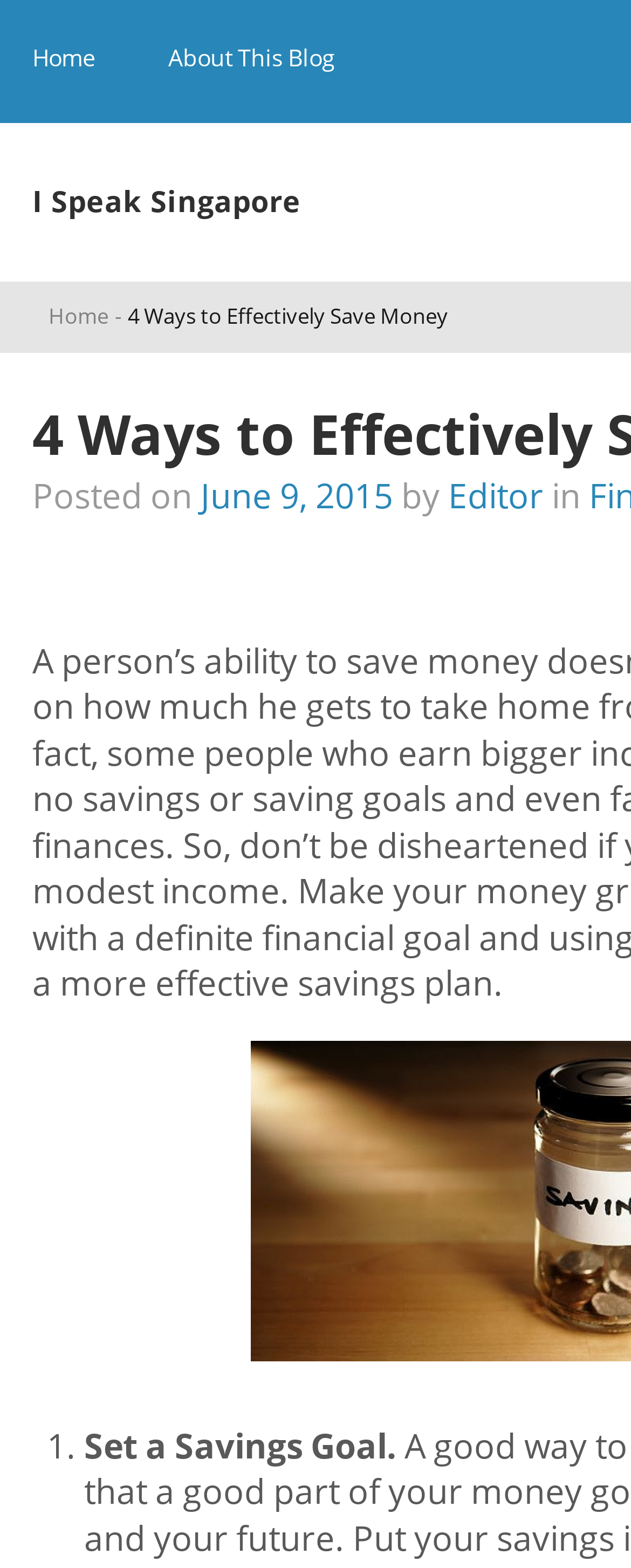Answer in one word or a short phrase: 
What is the first step to save money?

Set a Savings Goal